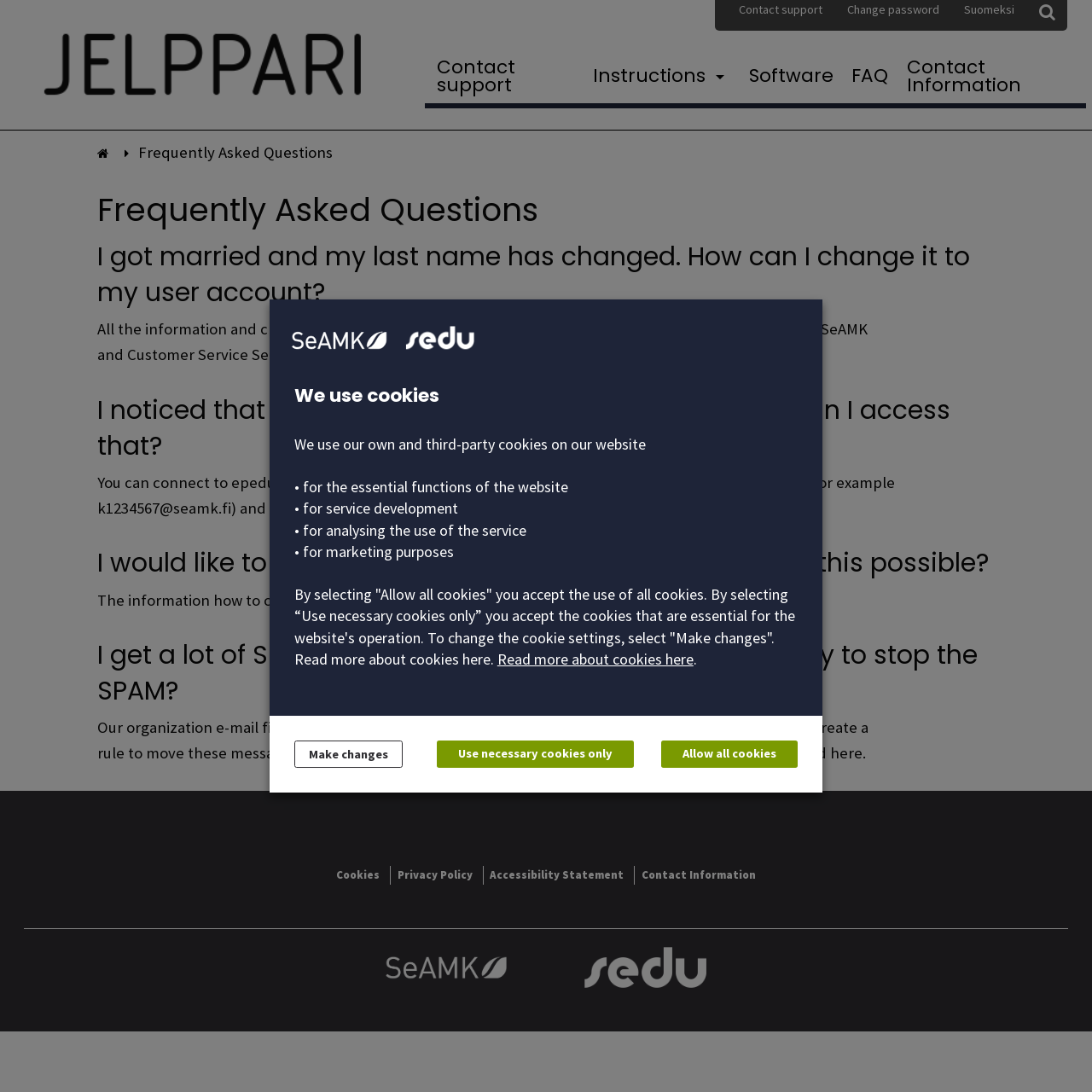Please locate the UI element described by "Cookies" and provide its bounding box coordinates.

[0.302, 0.793, 0.354, 0.81]